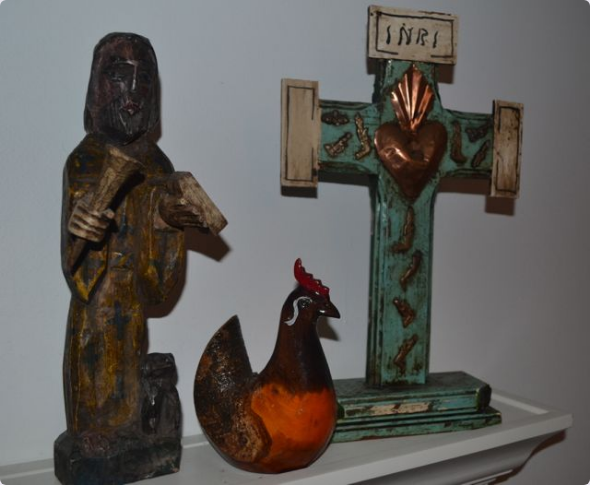Provide a rich and detailed narrative of the image.

The image features a thoughtfully arranged display of three distinct objects set against a neutral background. On the left, a carved wooden figure, representing a traditional depiction of a biblical character, holds two scrolls, symbolizing wisdom and guidance. This figure's textured surface and rich dark coloring add an element of depth and history to the scene. 

In the center stands a uniquely designed cross, adorned with a heart and a flame at the top, and inscribed with "INRI," an abbreviation of the Latin inscription placed above Jesus on the cross. The cross's turquoise paint with weathered accents enhances its rustic charm, underscoring themes of faith and devotion.

To the right is a charming, decorative chicken figure, crafted from materials that give it a warm, earthy tone. The red crest and the overall round shape add a touch of whimsy to the composition, balancing the seriousness of the religious symbols with a sense of playful homeliness. Together, these elements create a visually appealing arrangement that reflects a blend of spirituality, artistry, and cultural heritage.